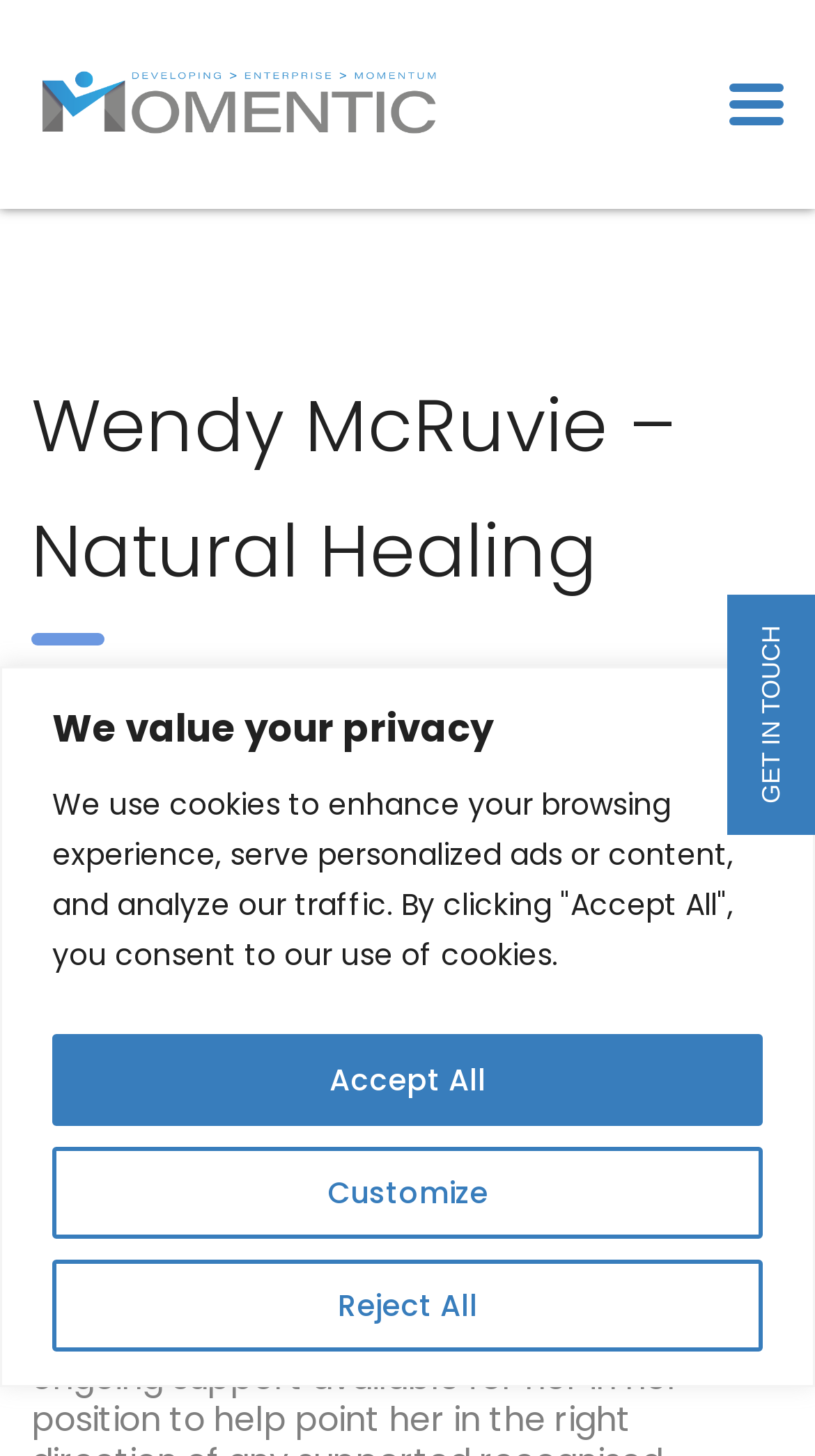Respond with a single word or phrase to the following question:
What is the name of the organization or brand?

Momentic